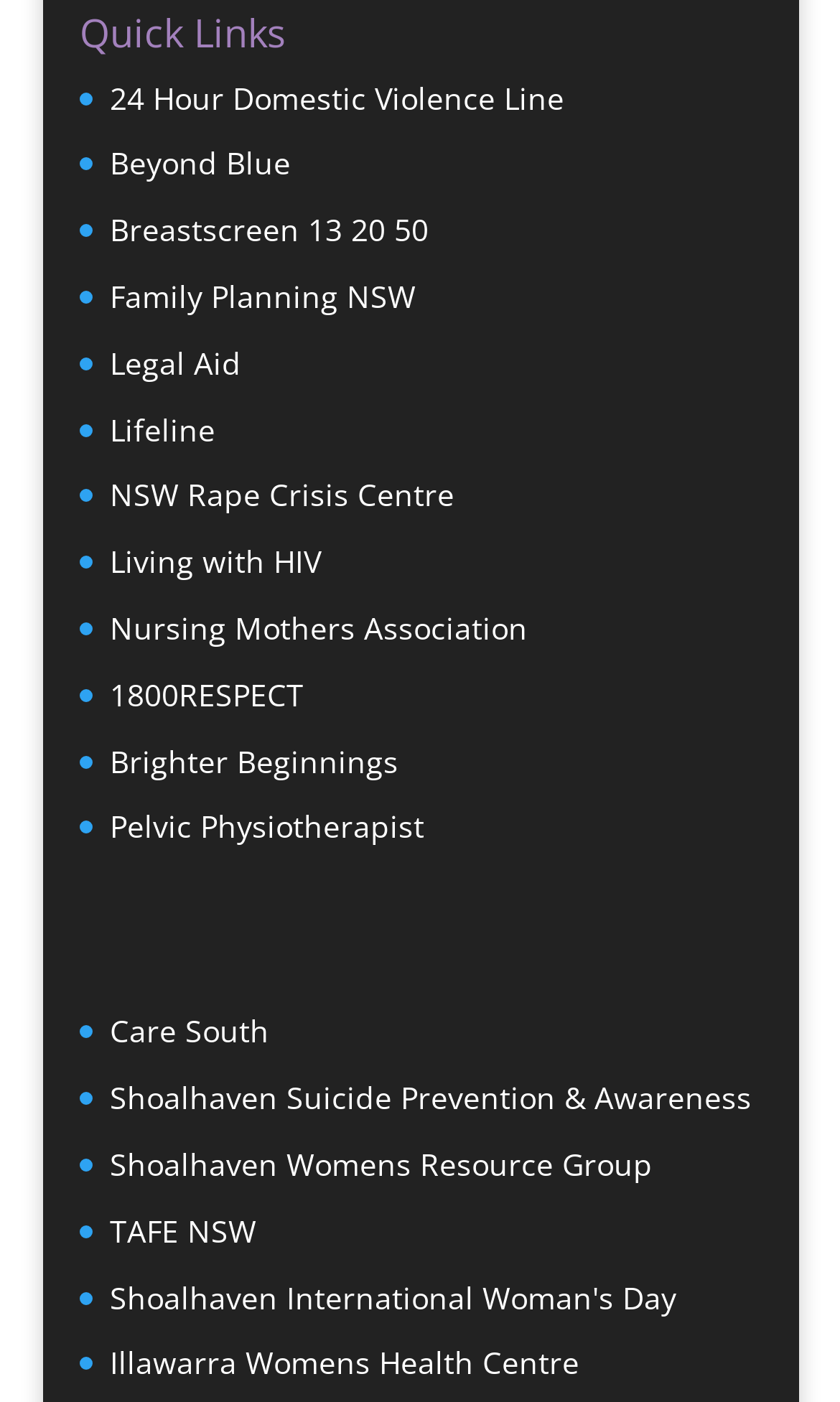Identify the bounding box coordinates of the clickable region required to complete the instruction: "visit 24 Hour Domestic Violence Line". The coordinates should be given as four float numbers within the range of 0 and 1, i.e., [left, top, right, bottom].

[0.131, 0.055, 0.672, 0.084]